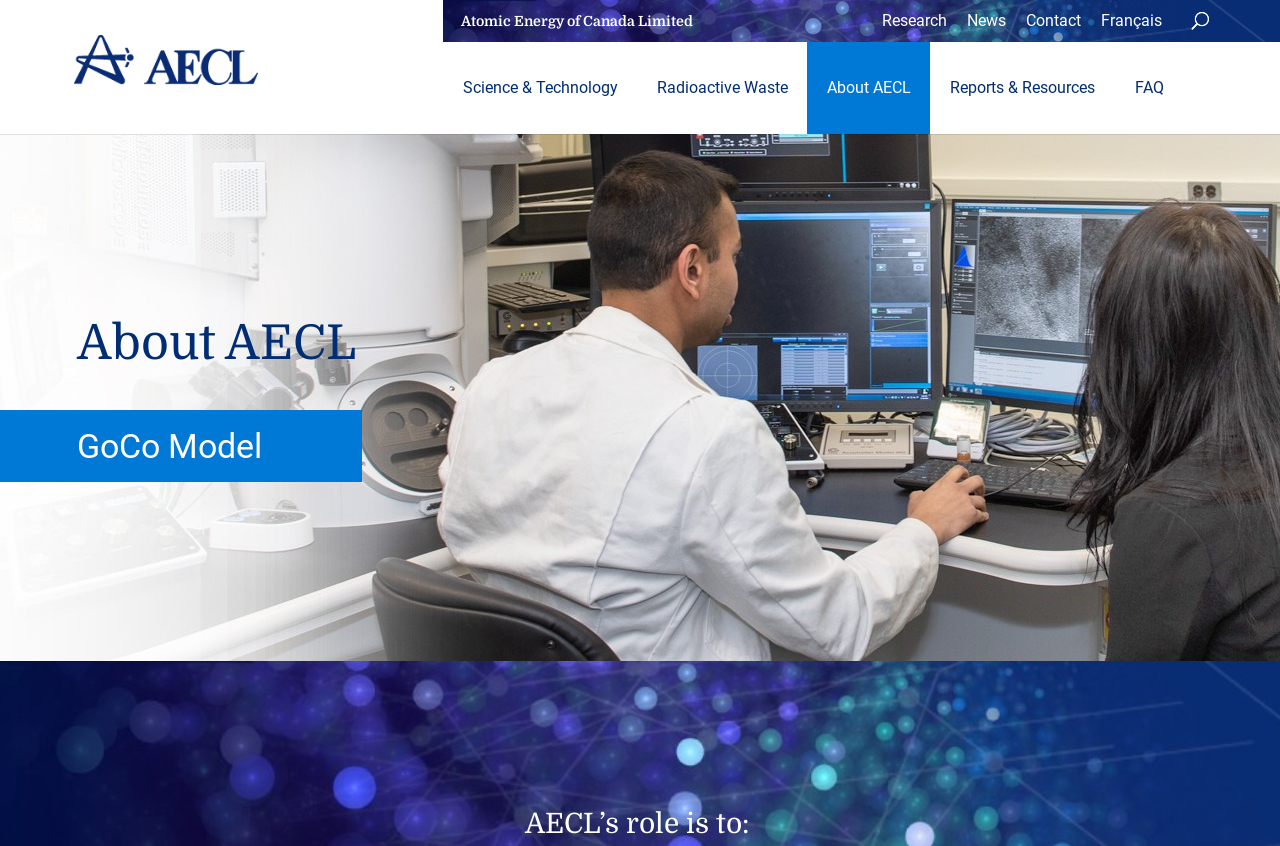Determine the bounding box coordinates of the clickable element to achieve the following action: 'Submit a Tool'. Provide the coordinates as four float values between 0 and 1, formatted as [left, top, right, bottom].

None